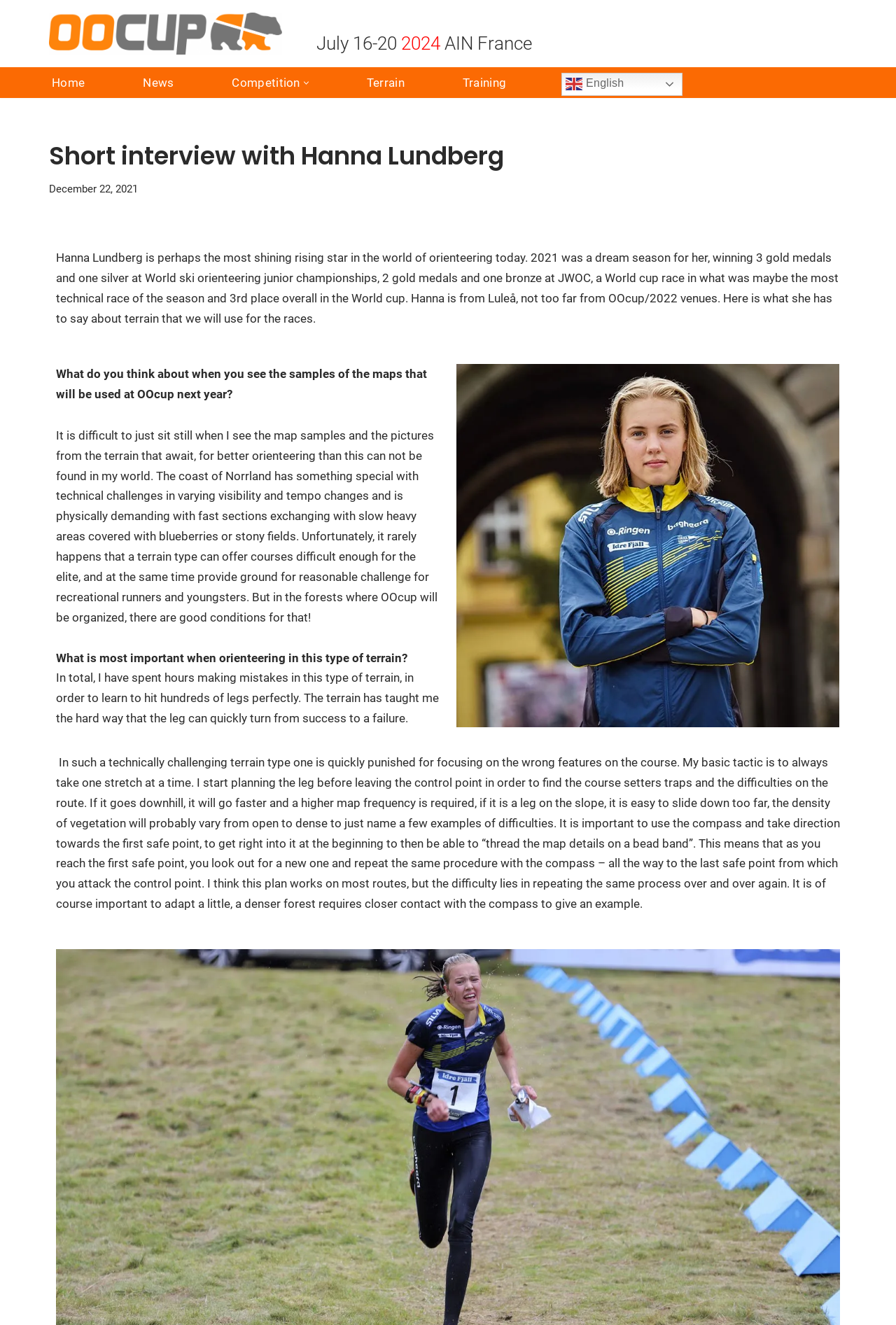What is the date of the interview with Hanna Lundberg?
Please answer the question with a detailed and comprehensive explanation.

The webpage contains a time element with the text 'December 22, 2021', which suggests that this is the date of the interview with Hanna Lundberg.